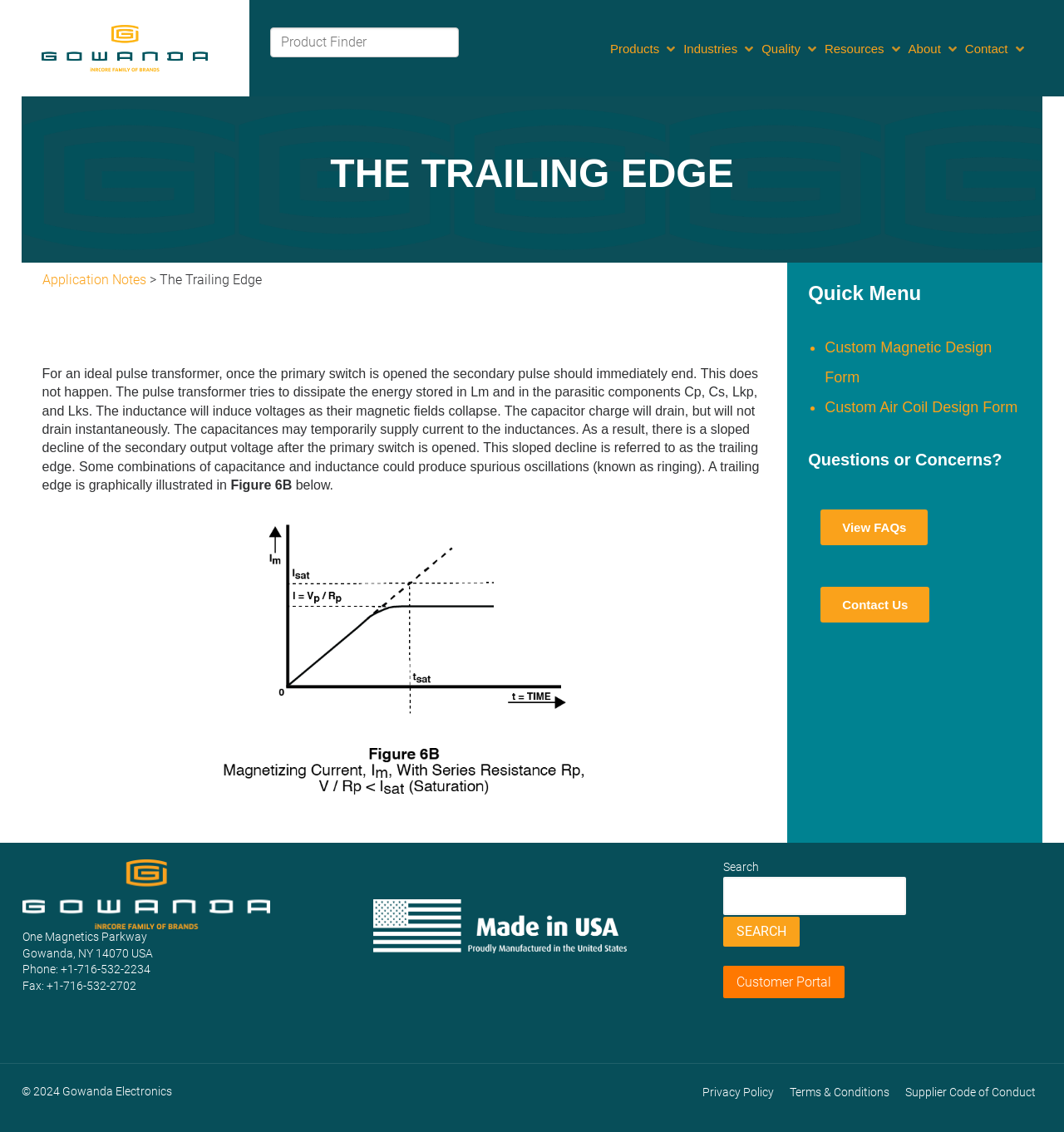Locate the bounding box coordinates of the clickable area to execute the instruction: "Search for a product". Provide the coordinates as four float numbers between 0 and 1, represented as [left, top, right, bottom].

[0.68, 0.775, 0.852, 0.809]